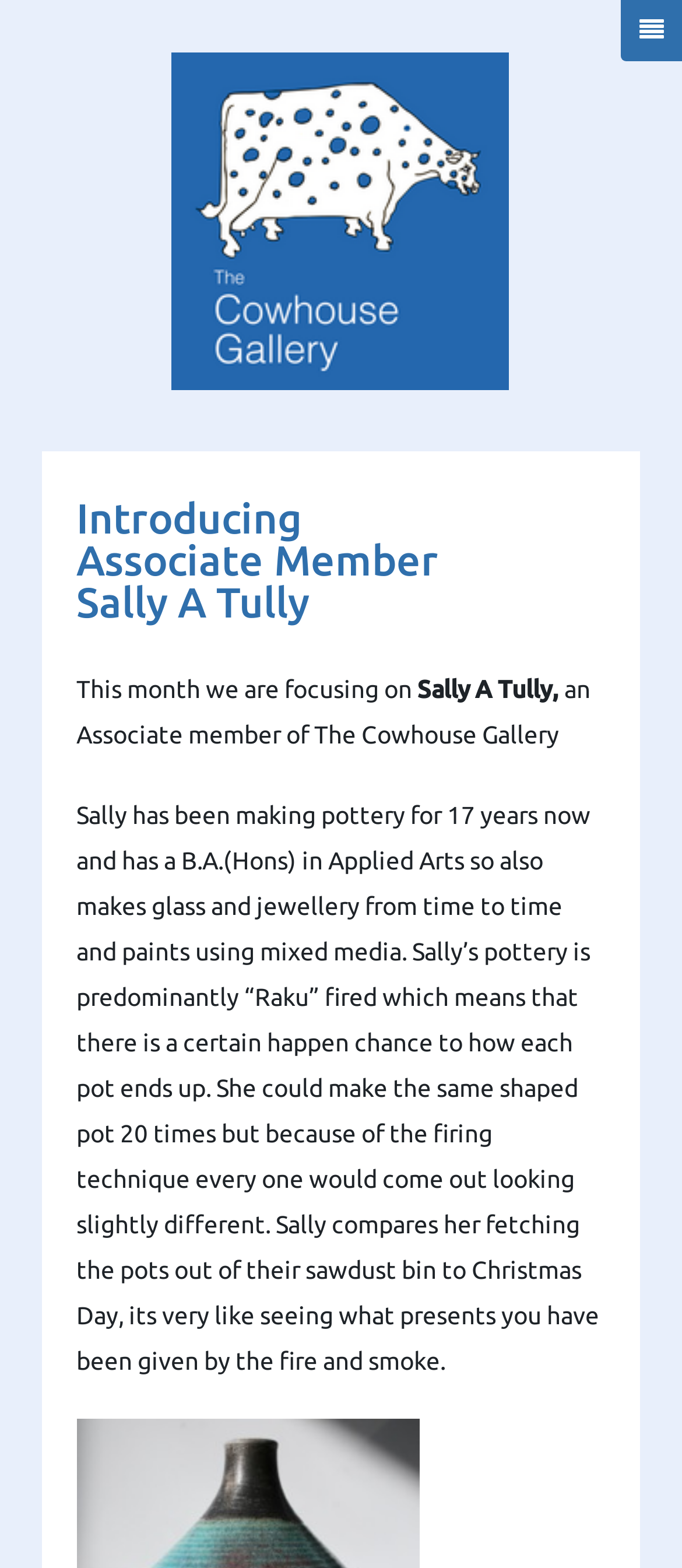Give a concise answer using only one word or phrase for this question:
What type of firing technique does Sally use?

Raku